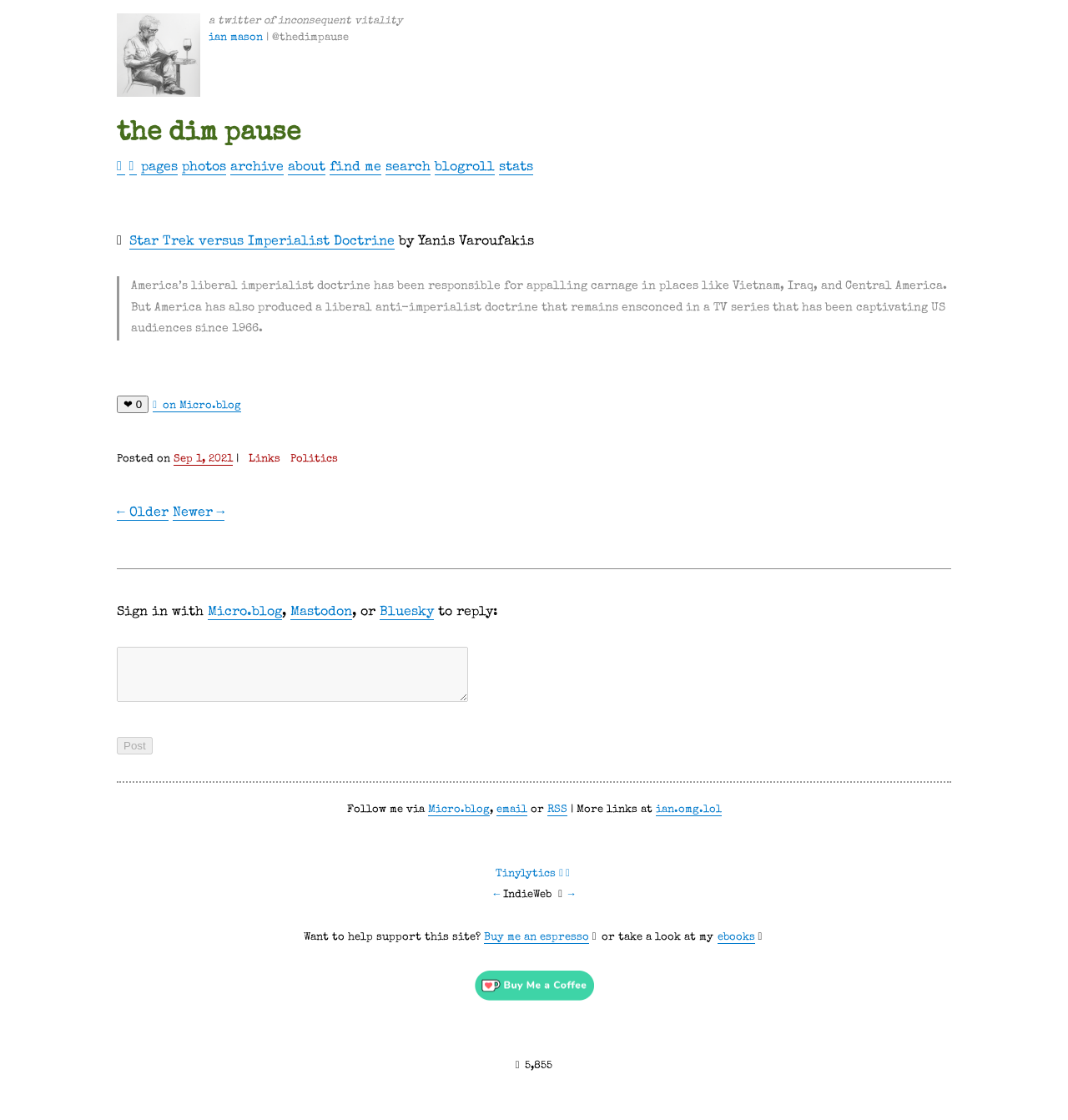Determine the bounding box coordinates for the HTML element mentioned in the following description: "Star Trek versus Imperialist Doctrine". The coordinates should be a list of four floats ranging from 0 to 1, represented as [left, top, right, bottom].

[0.121, 0.21, 0.369, 0.223]